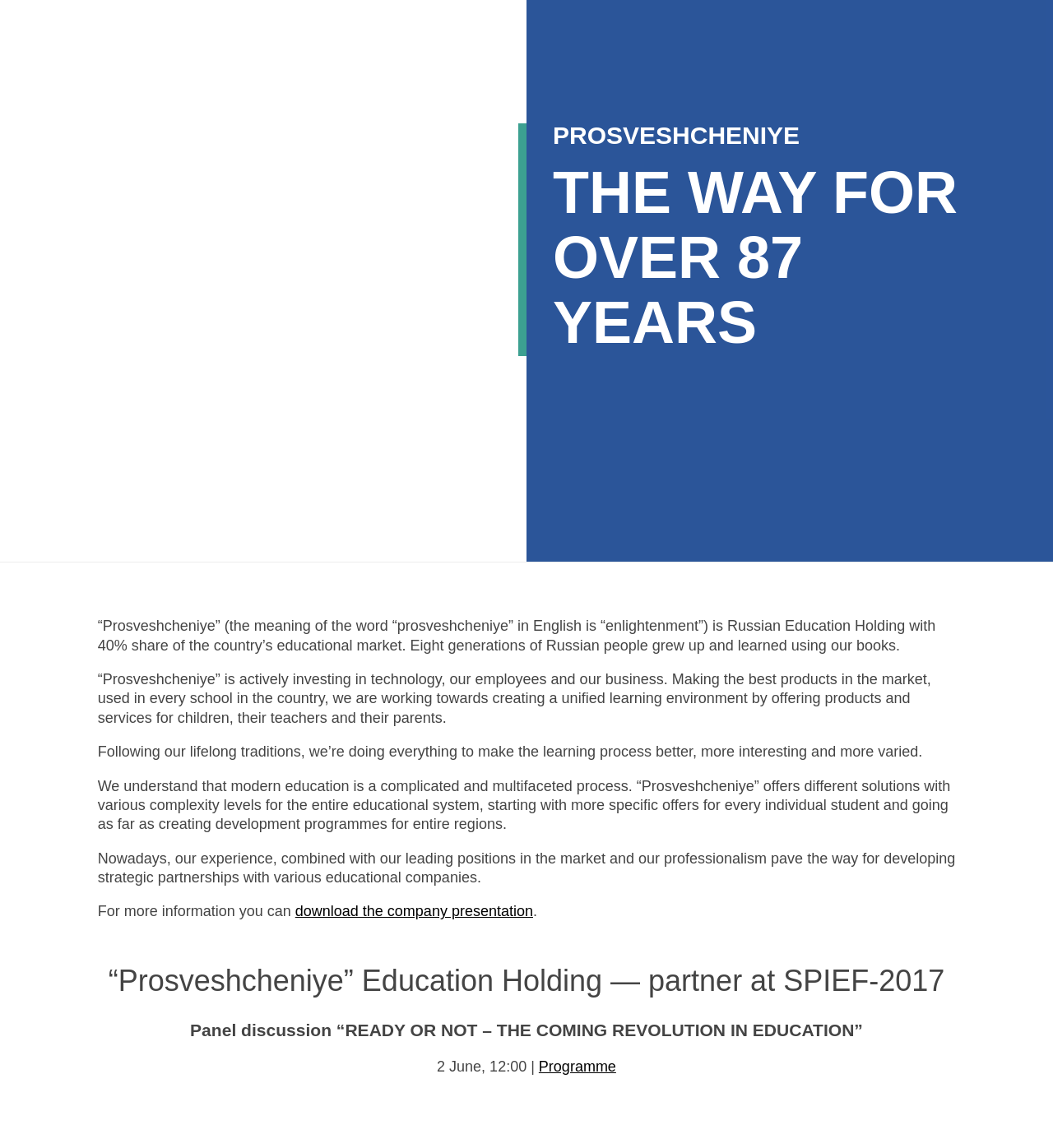What is the date and time of the panel discussion?
Please utilize the information in the image to give a detailed response to the question.

The date and time of the panel discussion are mentioned in the StaticText element, which states '2 June, 12:00 |'.